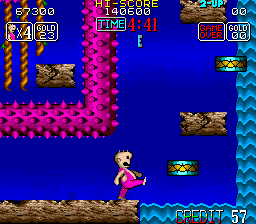What are the pink obstacles in the game?
We need a detailed and meticulous answer to the question.

The pink obstacles in the game resemble spikes, which are a common hazard in platformer games. They add to the quirky aesthetic of the game and provide a challenge for the player to navigate around them.